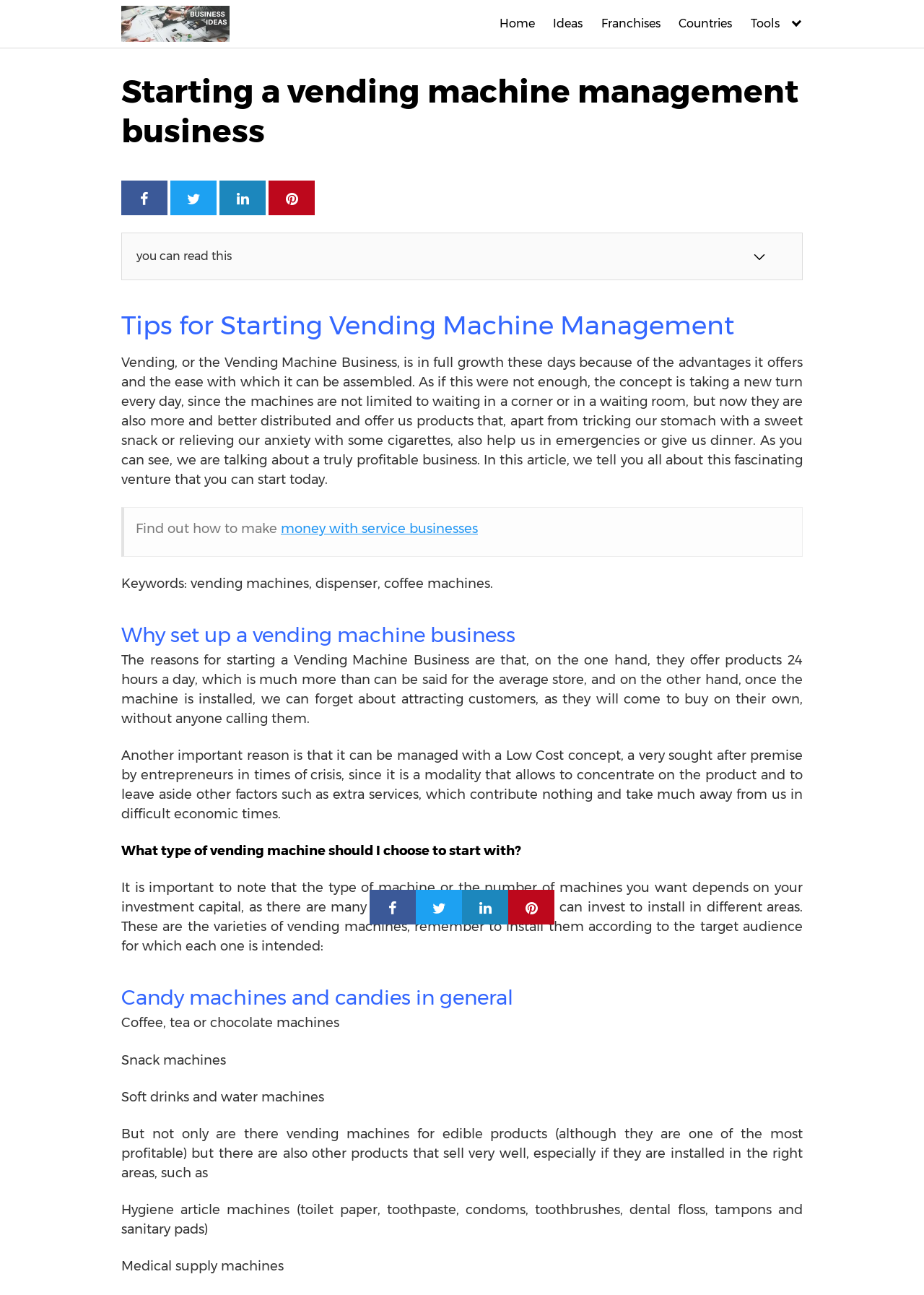Why is a vending machine business considered low-cost?
Based on the content of the image, thoroughly explain and answer the question.

According to the webpage, a vending machine business is considered low-cost because it does not require extra services, allowing entrepreneurs to focus on the product and reduce costs.